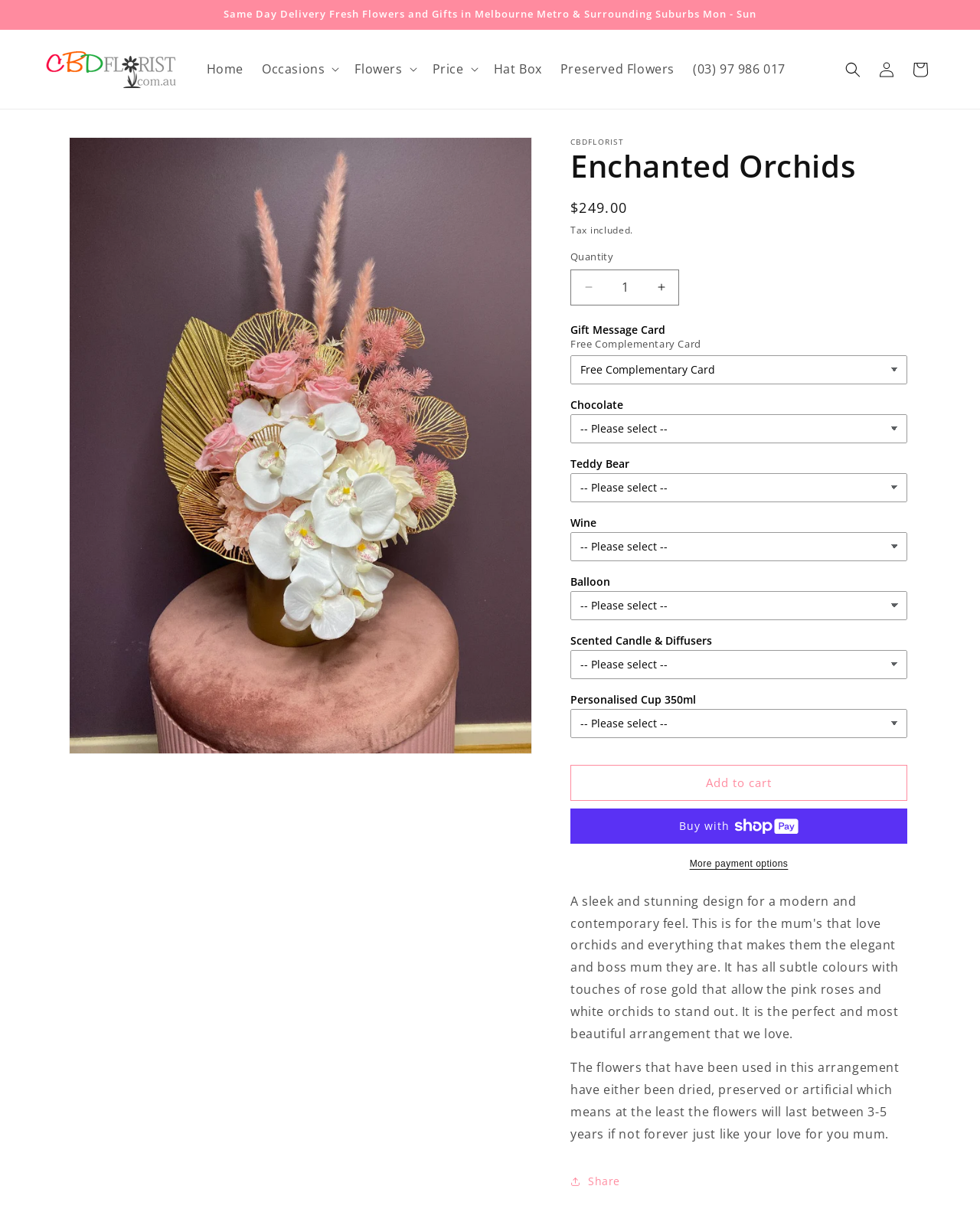With reference to the screenshot, provide a detailed response to the question below:
What is the purpose of the 'Gift Message Card'?

I found the answer by looking at the StaticText element with the text 'Free Complementary Card' which is located near the 'Gift Message Card' text, indicating that it is the purpose of the 'Gift Message Card'.